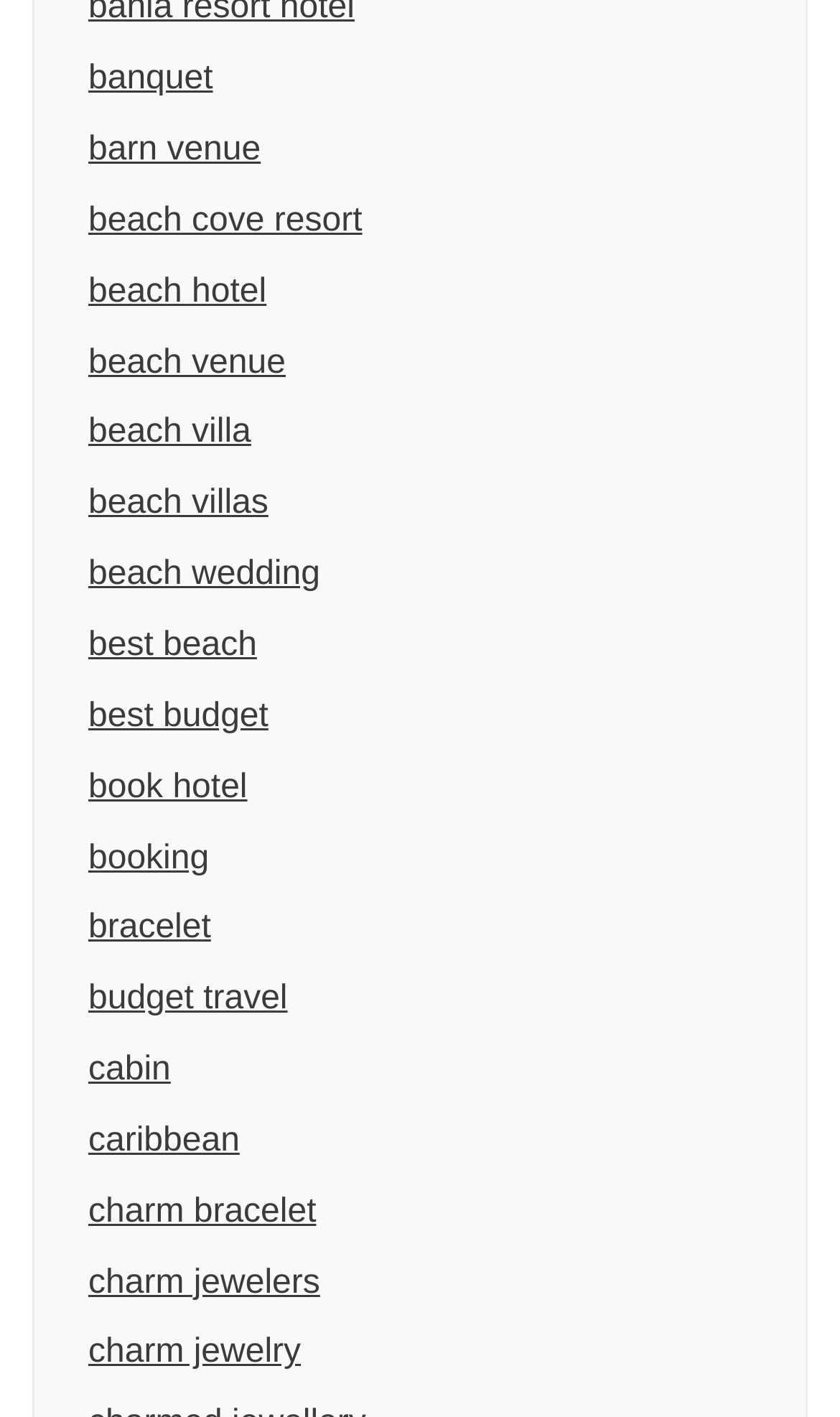Kindly determine the bounding box coordinates for the clickable area to achieve the given instruction: "visit beach villa".

[0.092, 0.282, 0.908, 0.332]